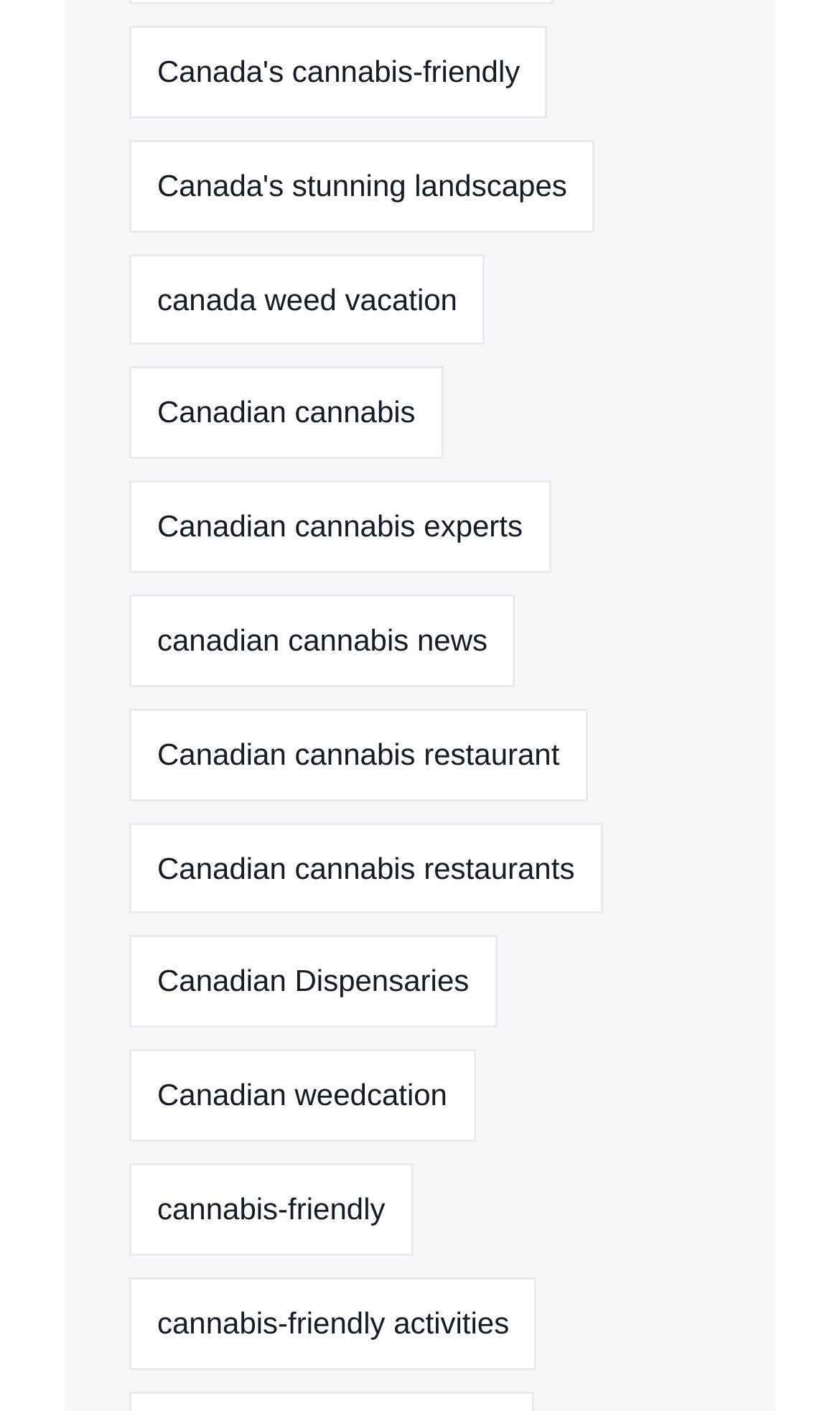Identify the bounding box coordinates of the section to be clicked to complete the task described by the following instruction: "Learn about Canadian cannabis experts". The coordinates should be four float numbers between 0 and 1, formatted as [left, top, right, bottom].

[0.154, 0.341, 0.656, 0.406]